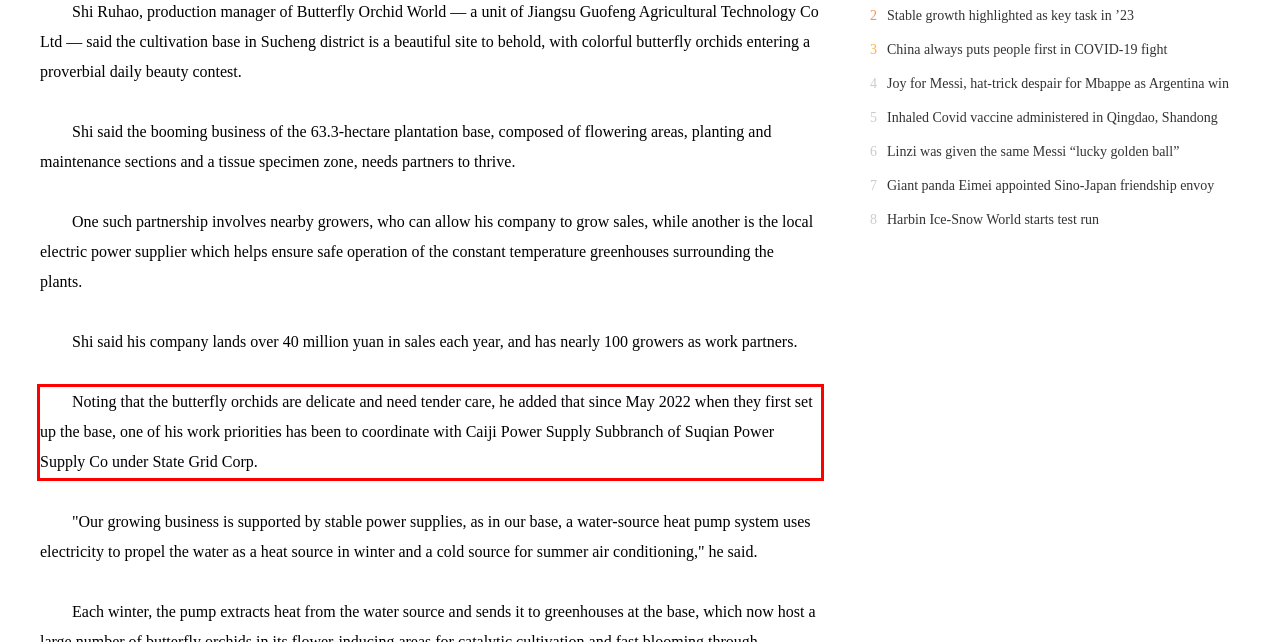Review the screenshot of the webpage and recognize the text inside the red rectangle bounding box. Provide the extracted text content.

Noting that the butterfly orchids are delicate and need tender care, he added that since May 2022 when they first set up the base, one of his work priorities has been to coordinate with Caiji Power Supply Subbranch of Suqian Power Supply Co under State Grid Corp.